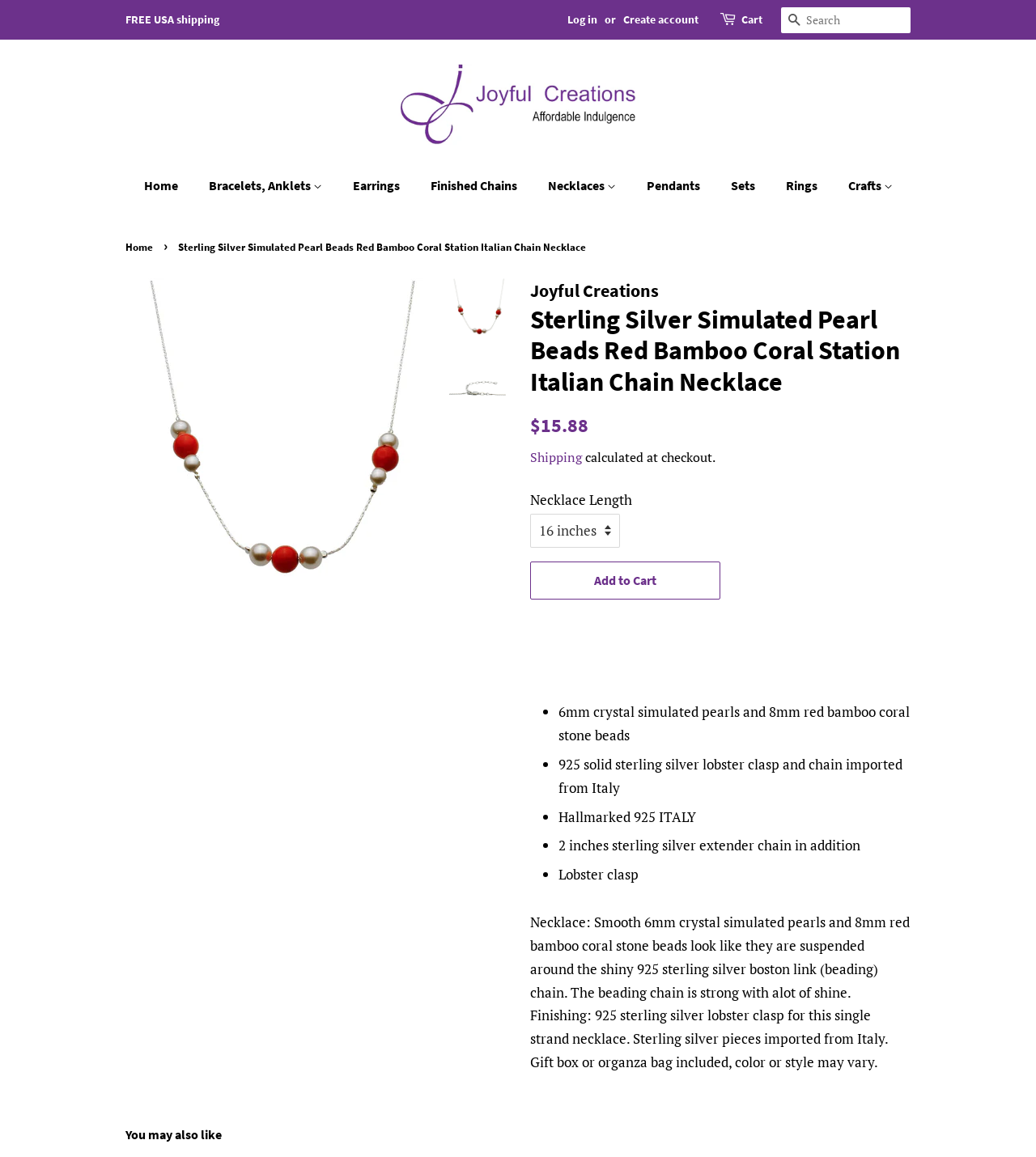Answer the question in a single word or phrase:
What is the length of the extender chain?

2 inches